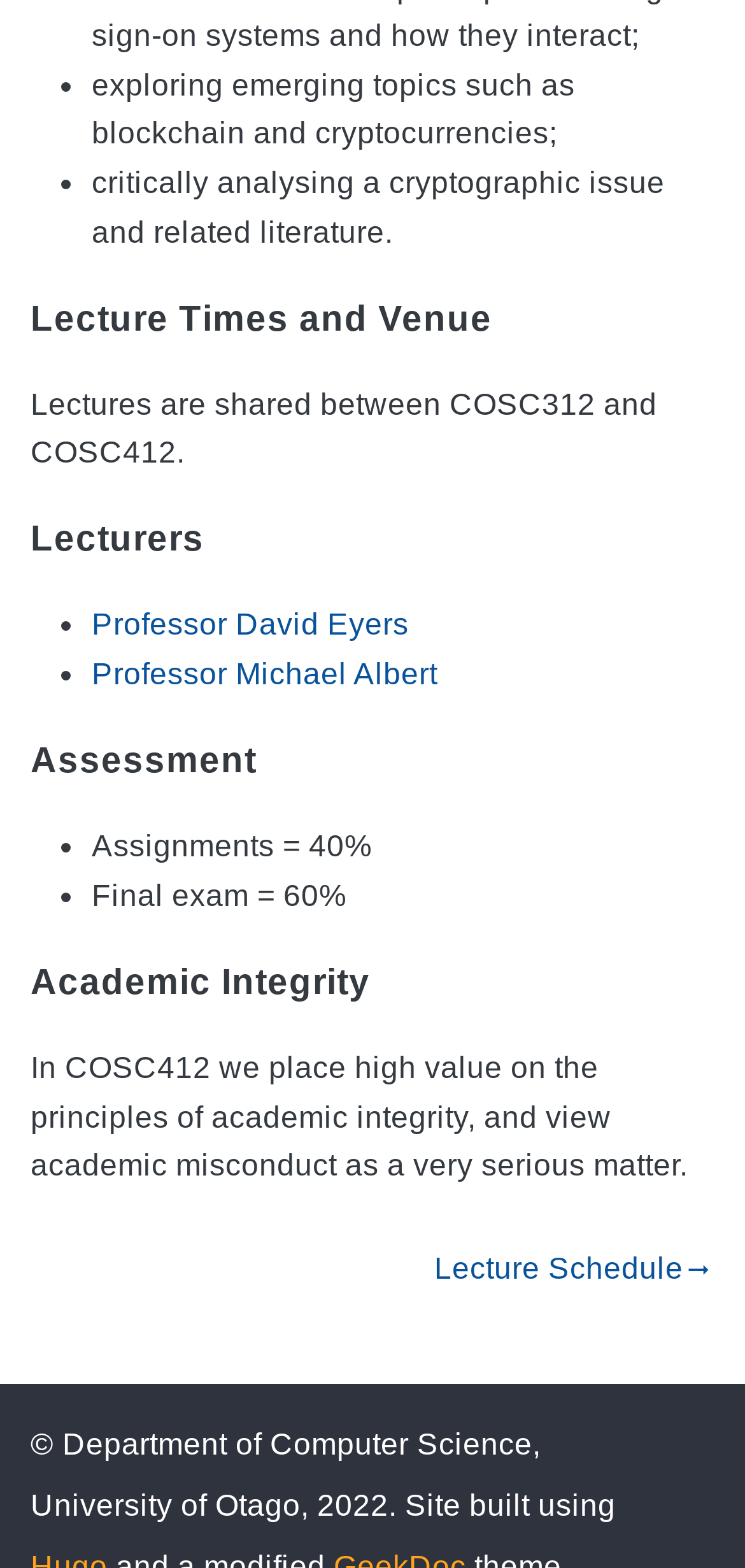Please determine the bounding box coordinates for the UI element described as: "Lecture Schedule".

[0.583, 0.798, 0.959, 0.821]